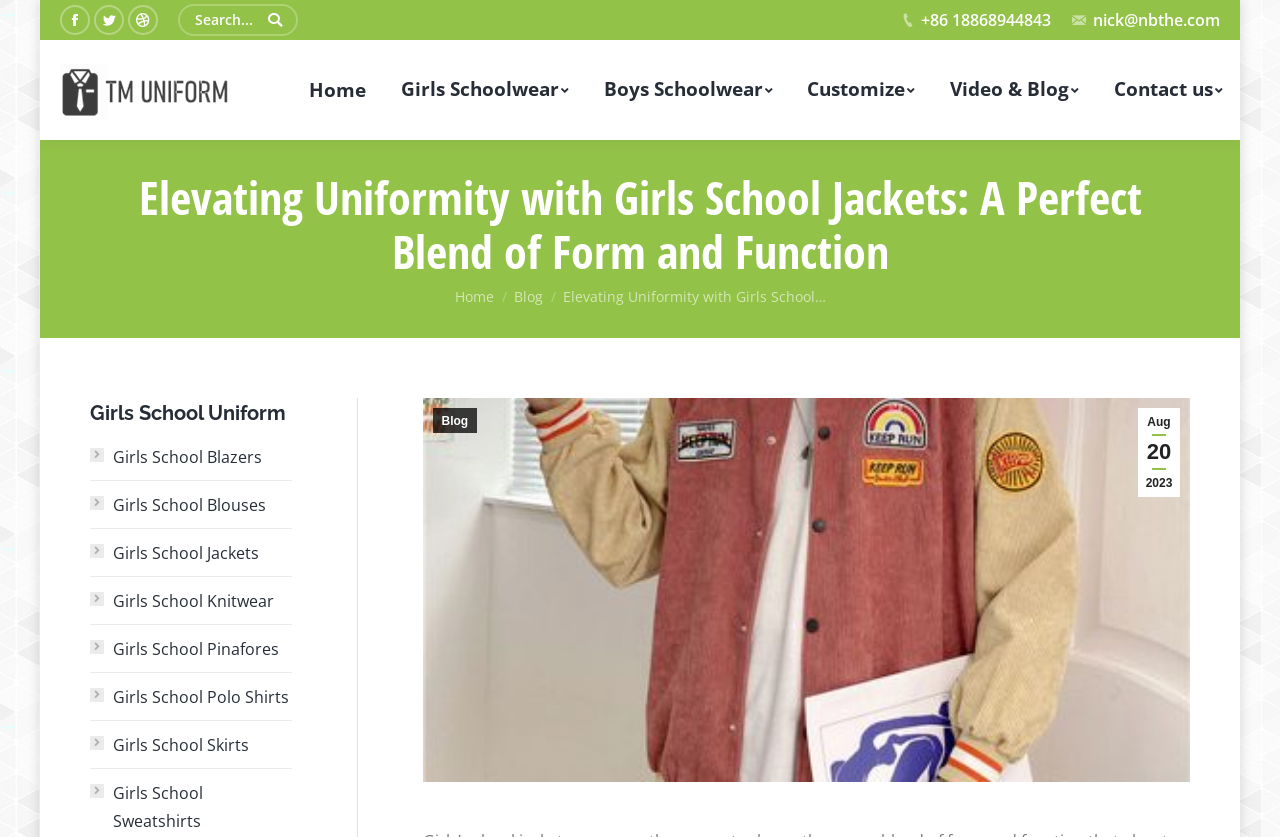Please find the bounding box for the following UI element description. Provide the coordinates in (top-left x, top-left y, bottom-right x, bottom-right y) format, with values between 0 and 1: Girls School Sweatshirts

[0.07, 0.931, 0.228, 0.998]